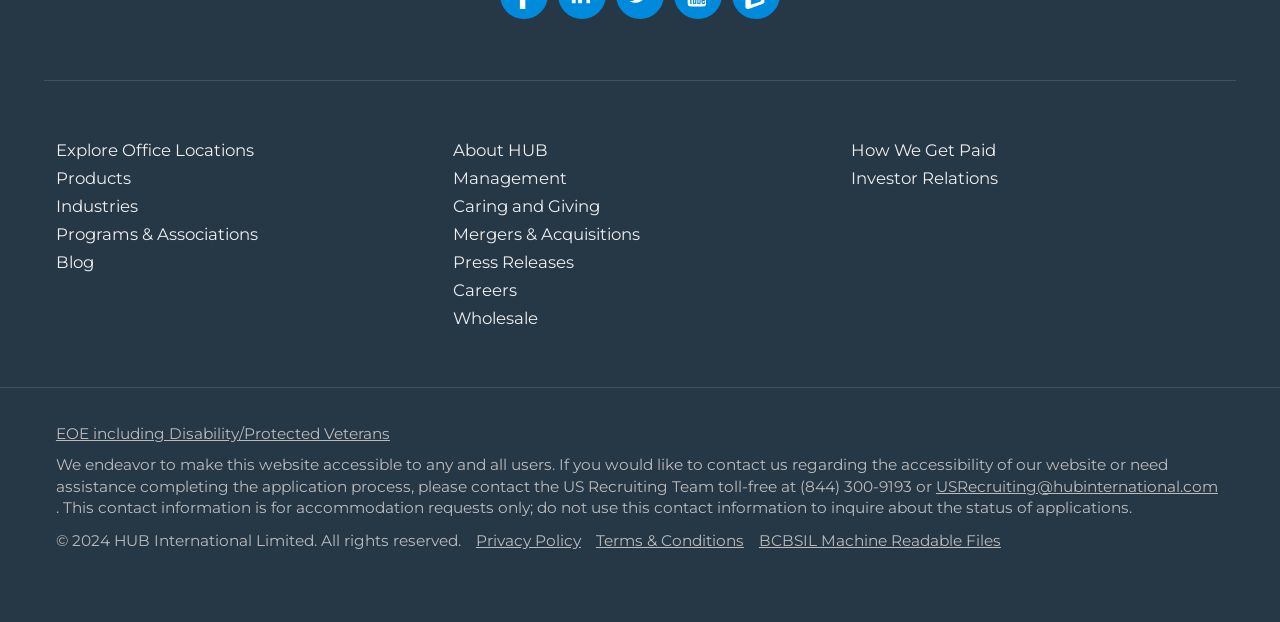Specify the bounding box coordinates of the element's area that should be clicked to execute the given instruction: "Learn about HUB". The coordinates should be four float numbers between 0 and 1, i.e., [left, top, right, bottom].

[0.354, 0.224, 0.428, 0.257]